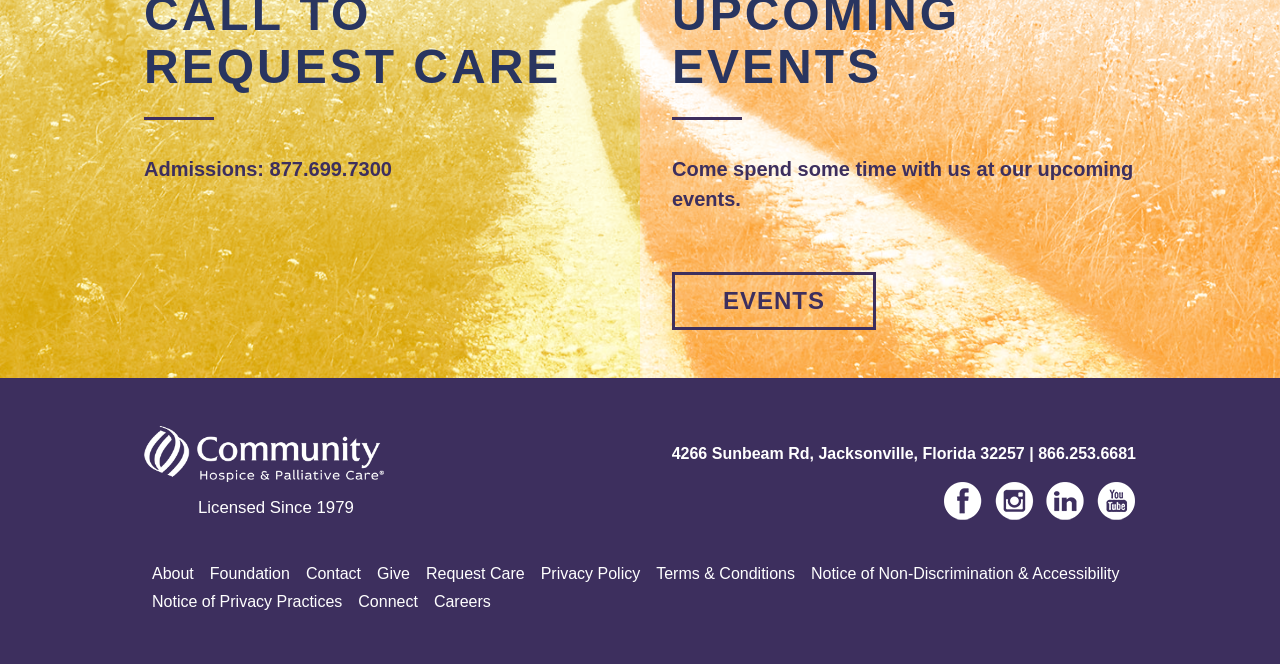Please specify the bounding box coordinates in the format (top-left x, top-left y, bottom-right x, bottom-right y), with all values as floating point numbers between 0 and 1. Identify the bounding box of the UI element described by: Request Care

[0.333, 0.851, 0.41, 0.876]